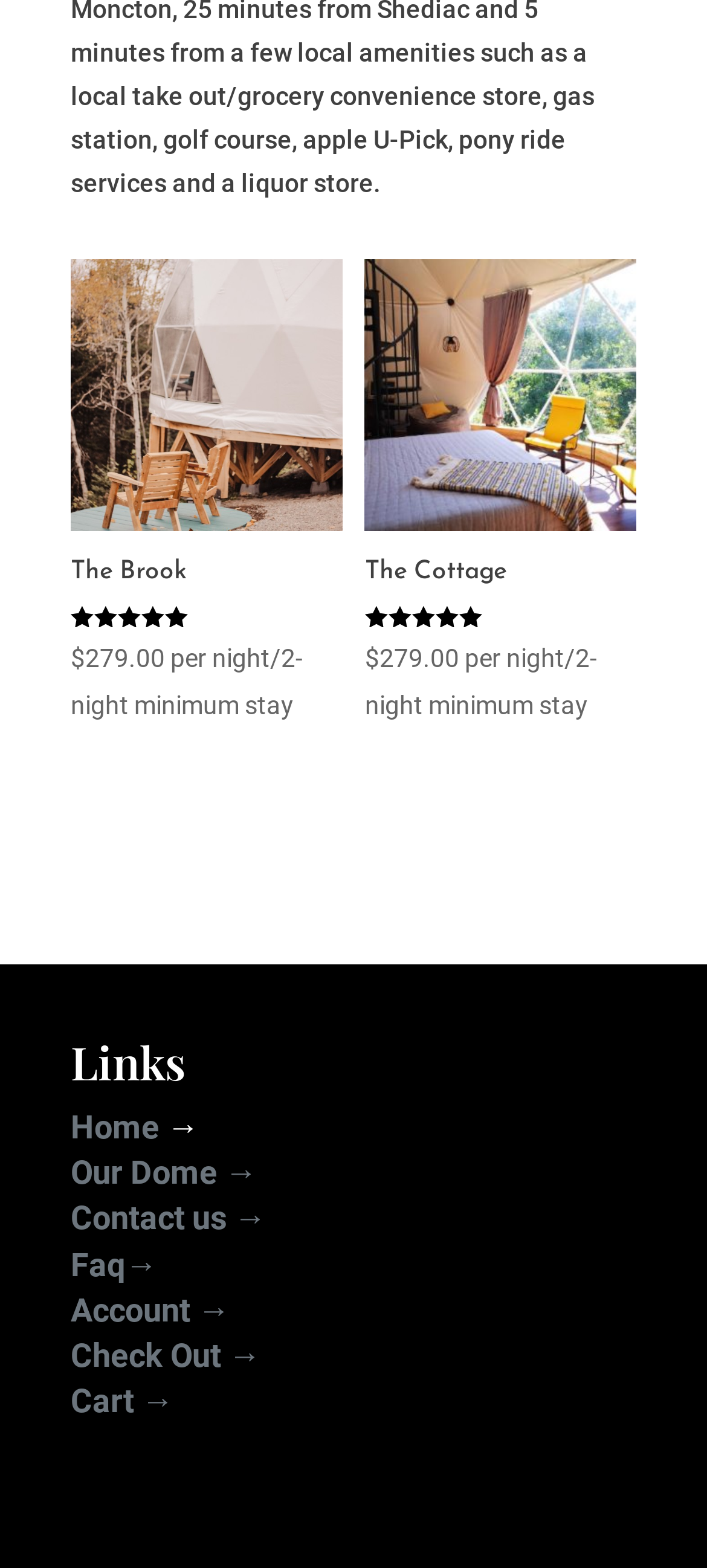What are the different sections available on the webpage?
From the details in the image, answer the question comprehensively.

I found the different sections available on the webpage by looking at the heading element that says 'Links' which is located at the bottom of the webpage and contains links to various sections such as Home, Our Dome, Contact us, etc.